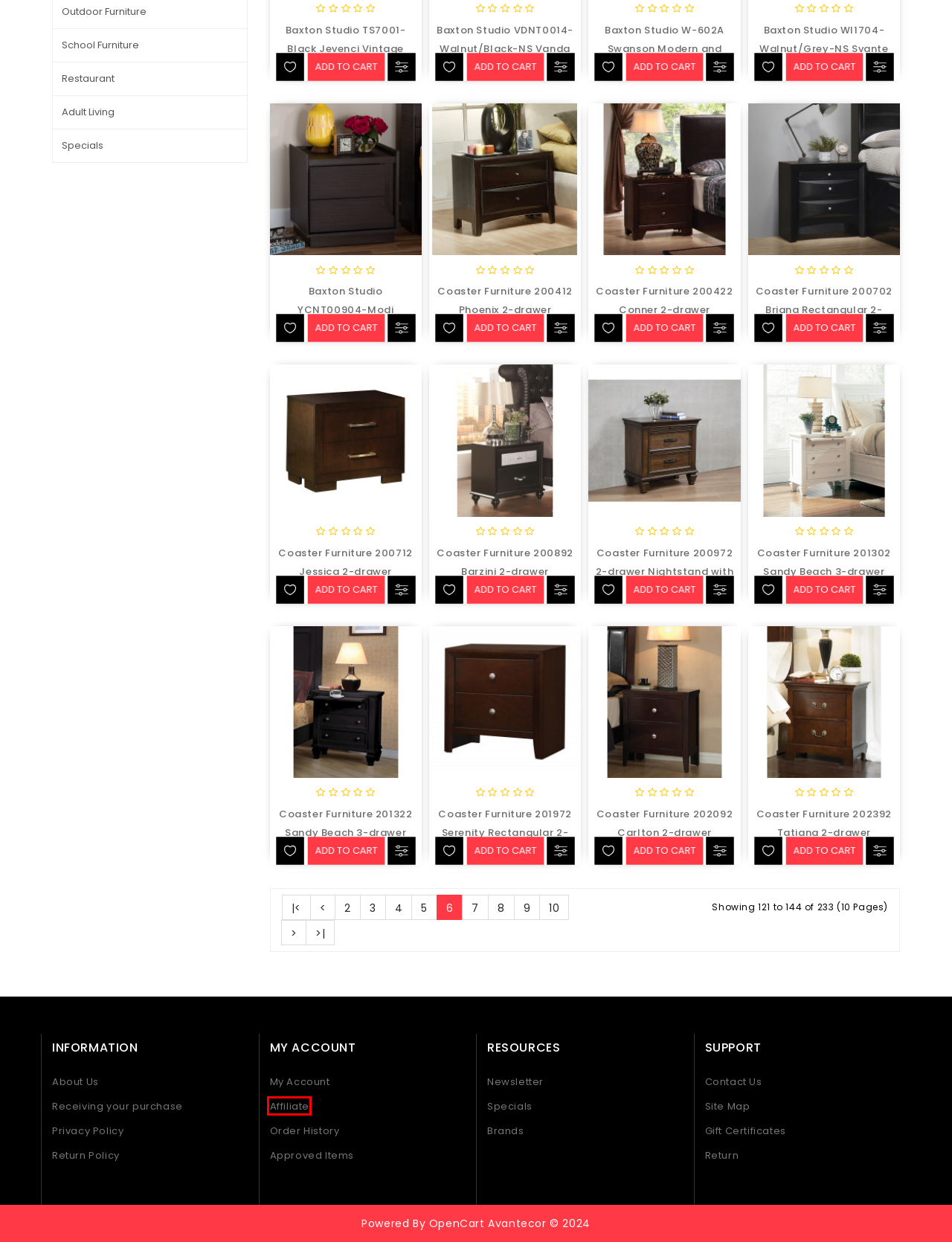Review the webpage screenshot provided, noting the red bounding box around a UI element. Choose the description that best matches the new webpage after clicking the element within the bounding box. The following are the options:
A. Restaurant
B. Purchase a Gift Certificate
C. About Us
D. Coaster 200892 Barzini 2 Drawer Nightstand with a Metallic Acrylic Drawer Front in Black
E. Adult Living
F. Product Returns
G. Delivery Information
H. Affiliate Program

H